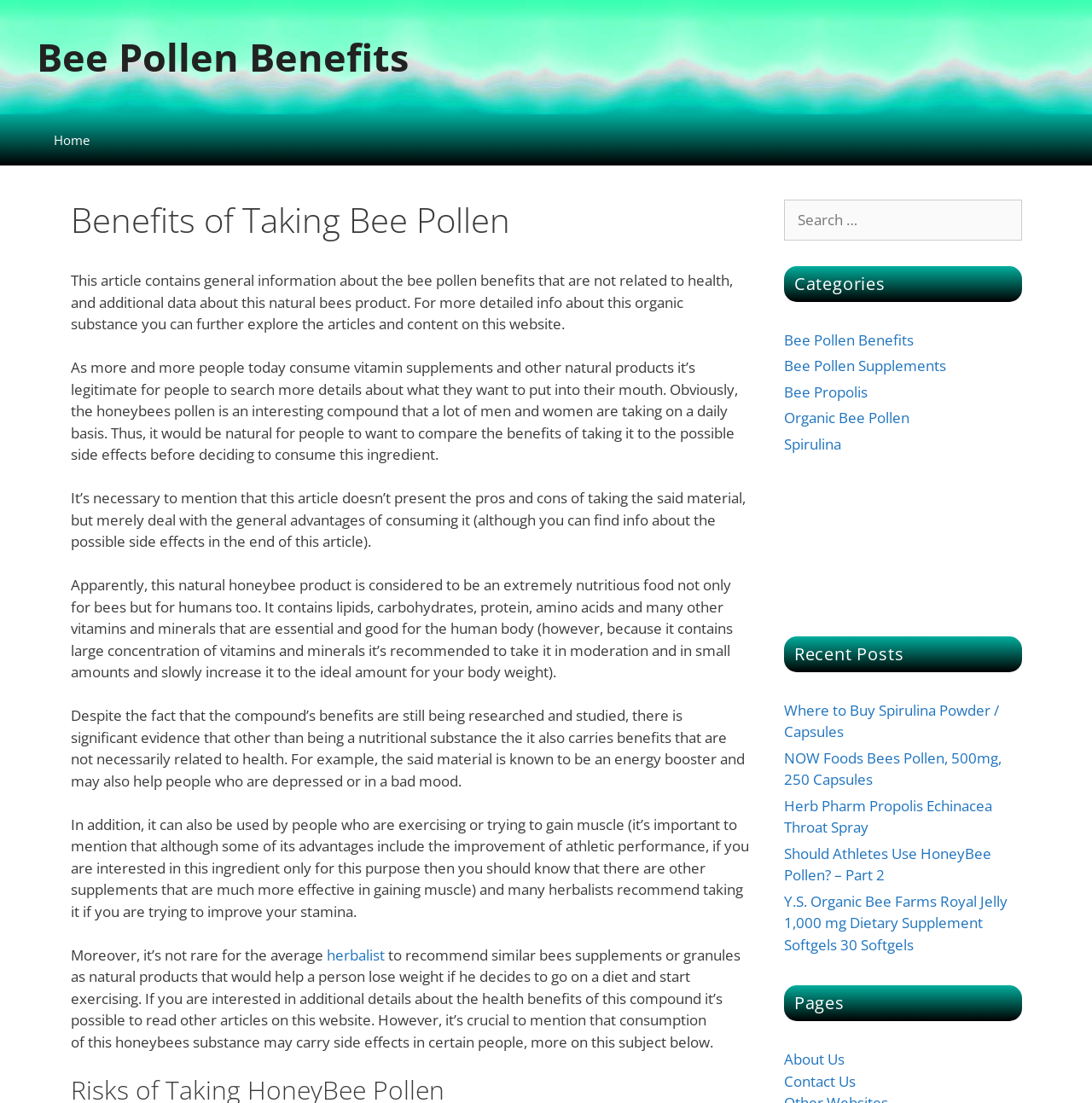How many categories are listed on this webpage?
Please look at the screenshot and answer in one word or a short phrase.

5